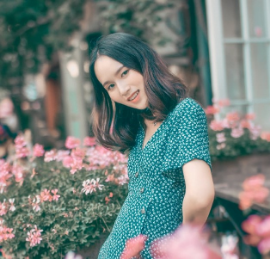Analyze the image and provide a detailed answer to the question: What is the woman's hair style?

The caption describes the woman's long hair as loose and slightly tousled, framing her face as she smiles gently, exuding a sense of joy and confidence.